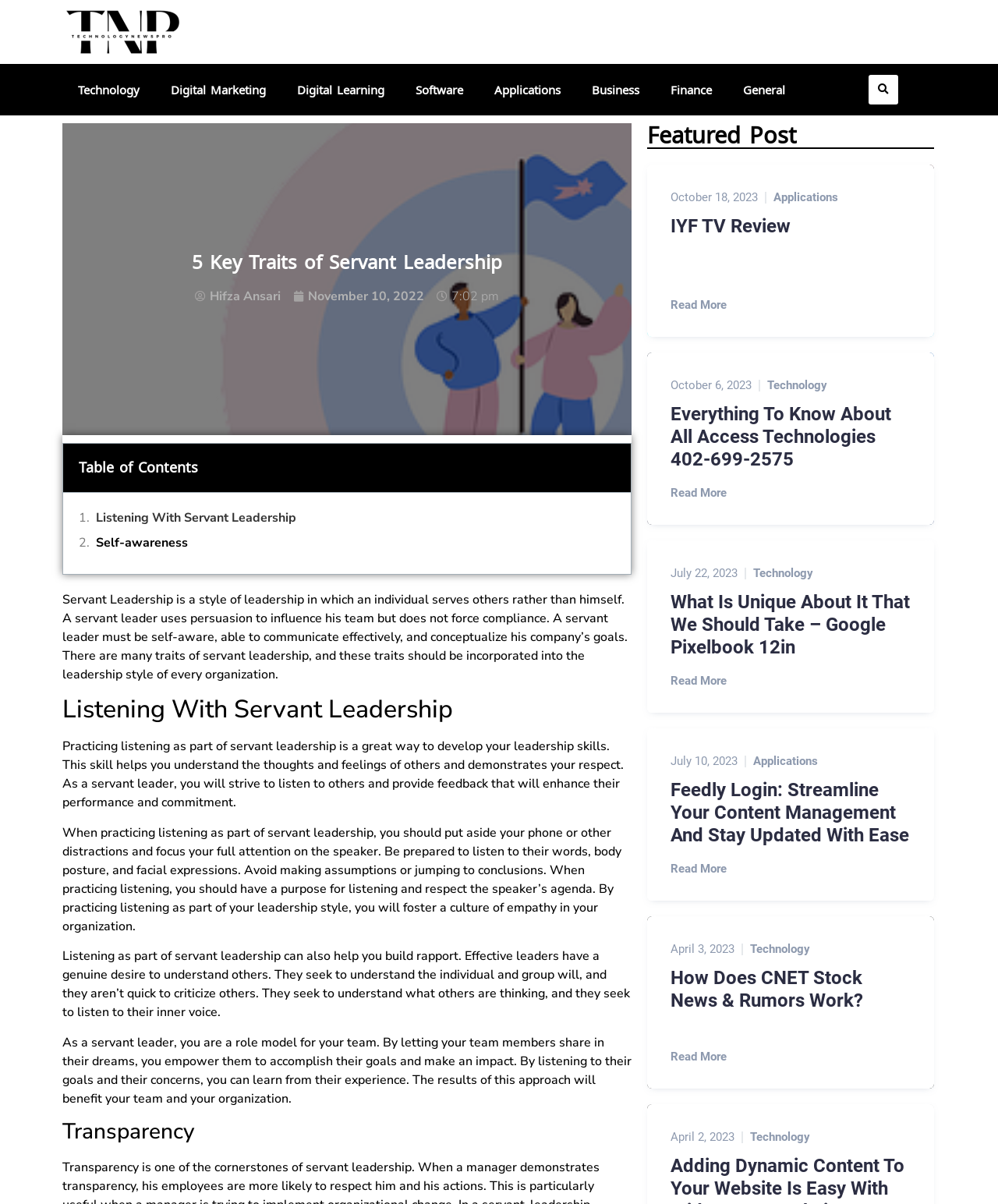Could you determine the bounding box coordinates of the clickable element to complete the instruction: "Search for something"? Provide the coordinates as four float numbers between 0 and 1, i.e., [left, top, right, bottom].

[0.833, 0.062, 0.937, 0.087]